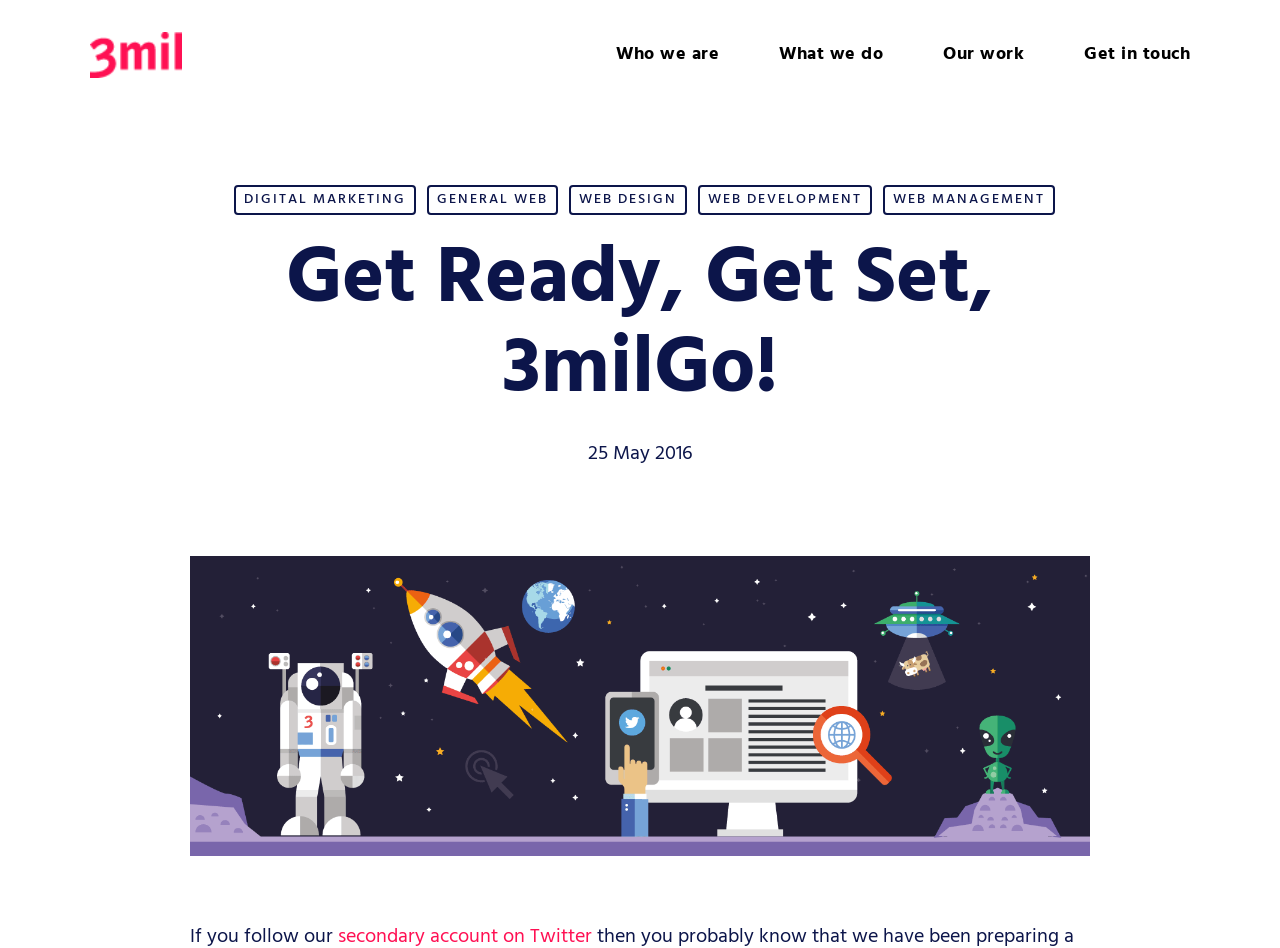Use a single word or phrase to answer the question:
What is the name of the company?

3milGo